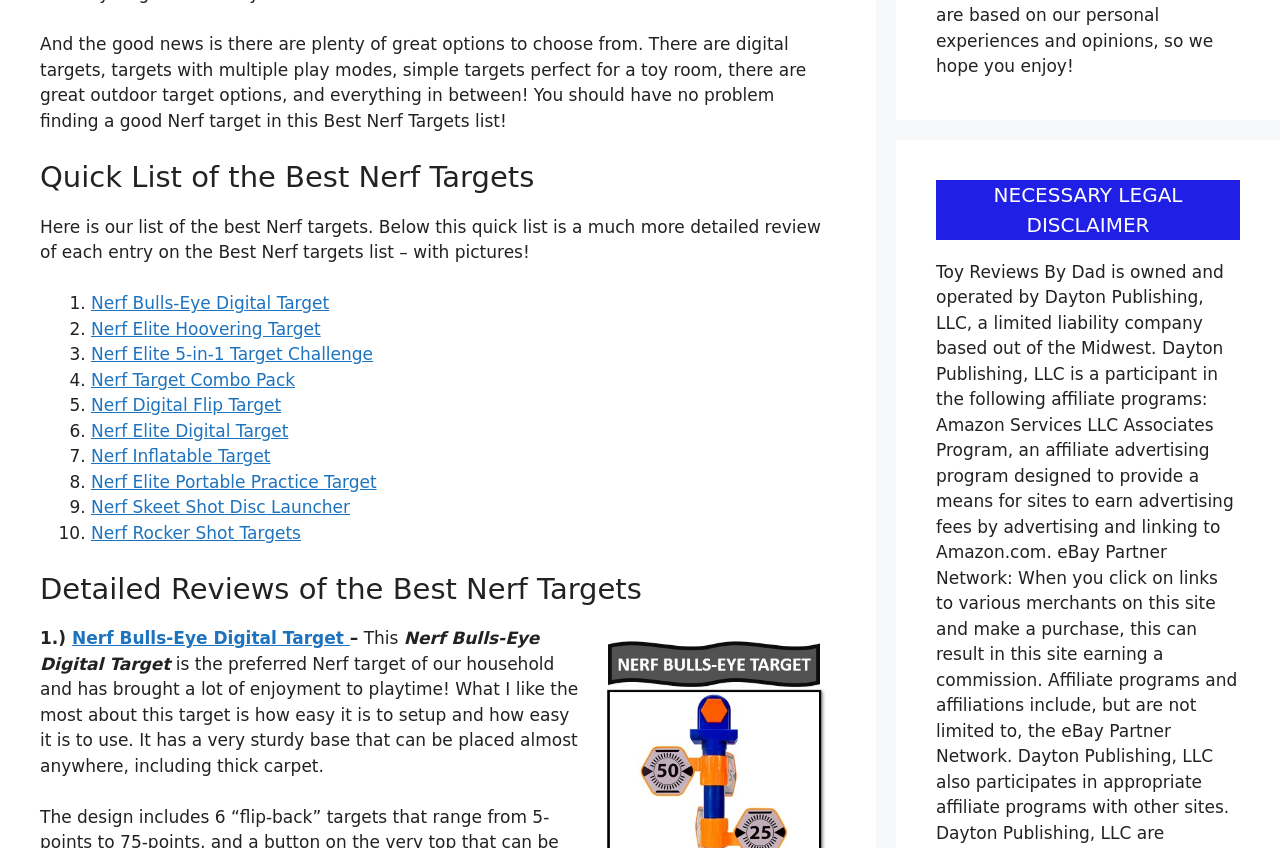Provide a one-word or short-phrase response to the question:
What is the purpose of the Nerf Bulls-Eye Digital Target?

Playtime